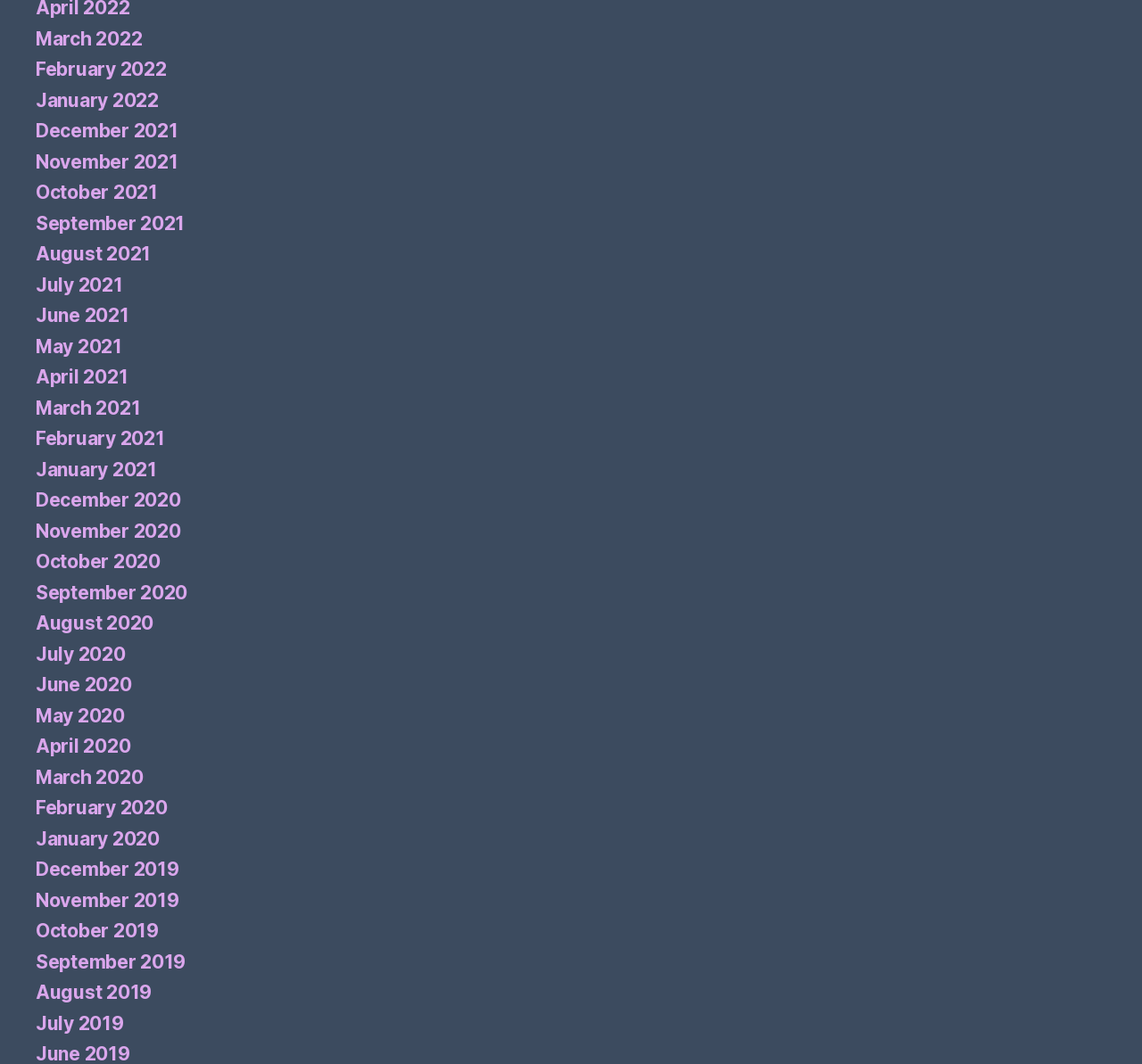Using the given element description, provide the bounding box coordinates (top-left x, top-left y, bottom-right x, bottom-right y) for the corresponding UI element in the screenshot: December 2020

[0.031, 0.476, 0.158, 0.497]